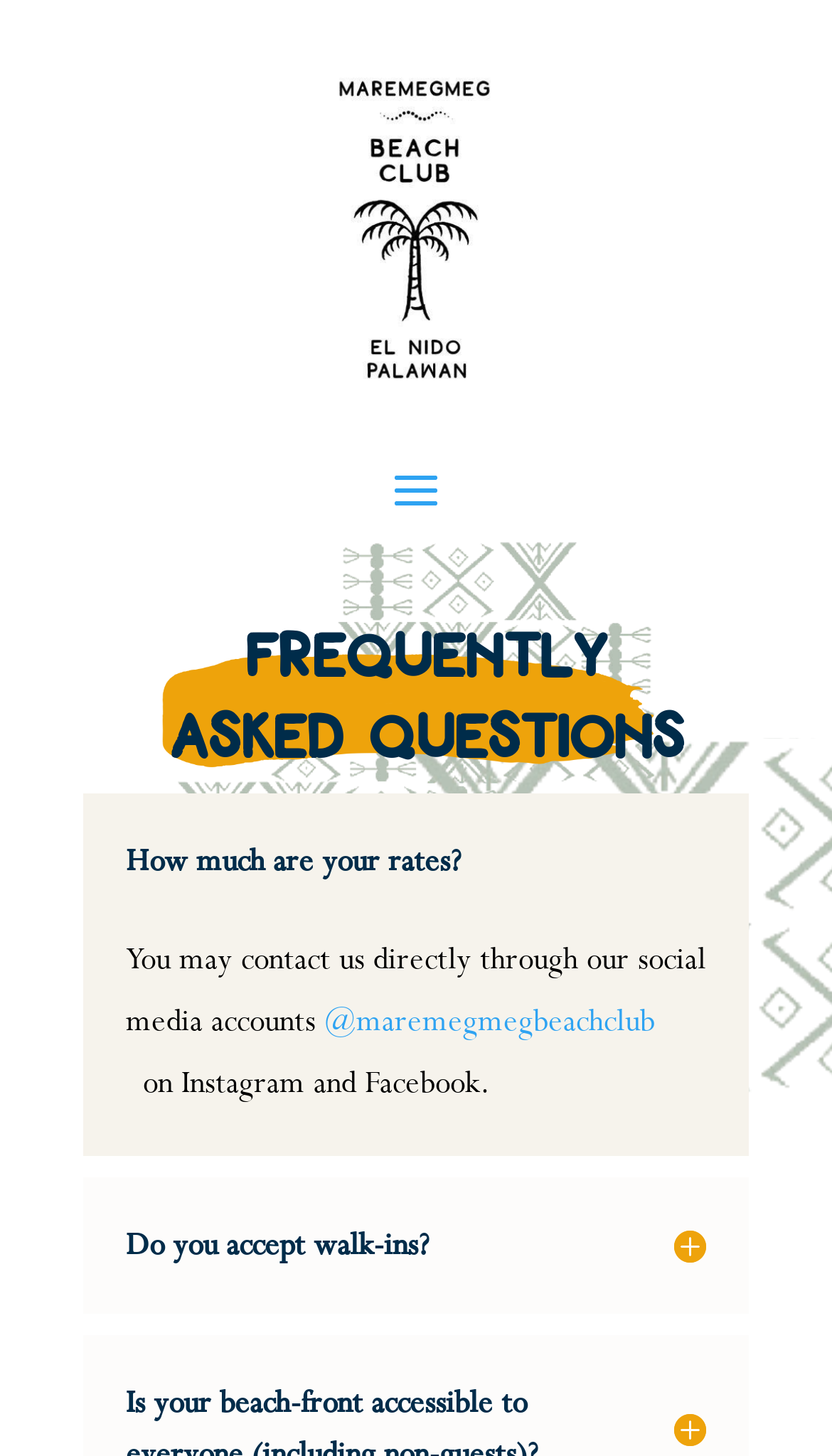Do they accept walk-ins?
Look at the image and answer the question with a single word or phrase.

Unknown